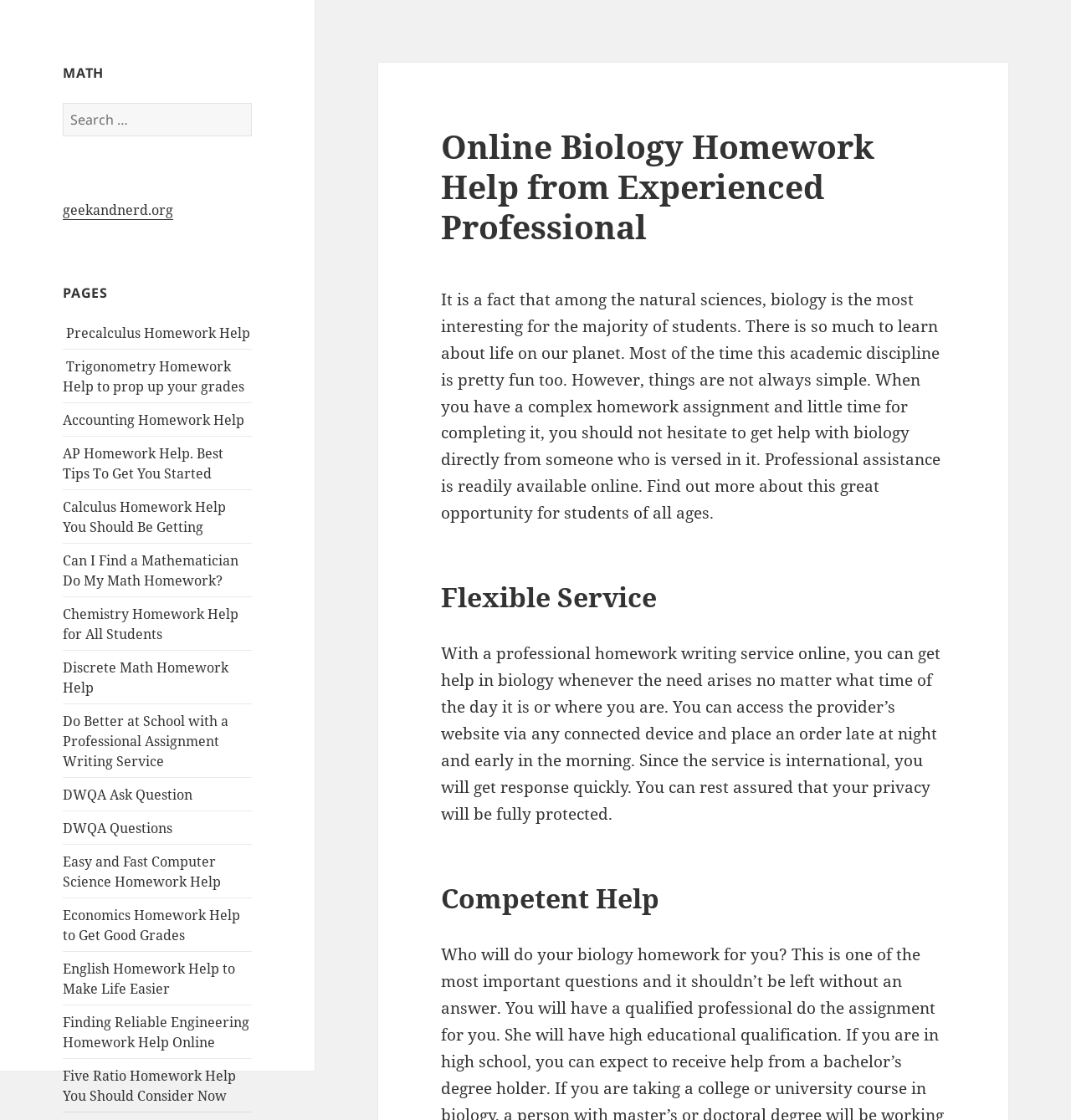What is the purpose of the search box?
Answer the question with detailed information derived from the image.

The purpose of the search box is to search for specific topics, as indicated by the text 'Search for:' and the presence of a search box and a search button, which suggests that users can input keywords to find relevant information on the webpage.